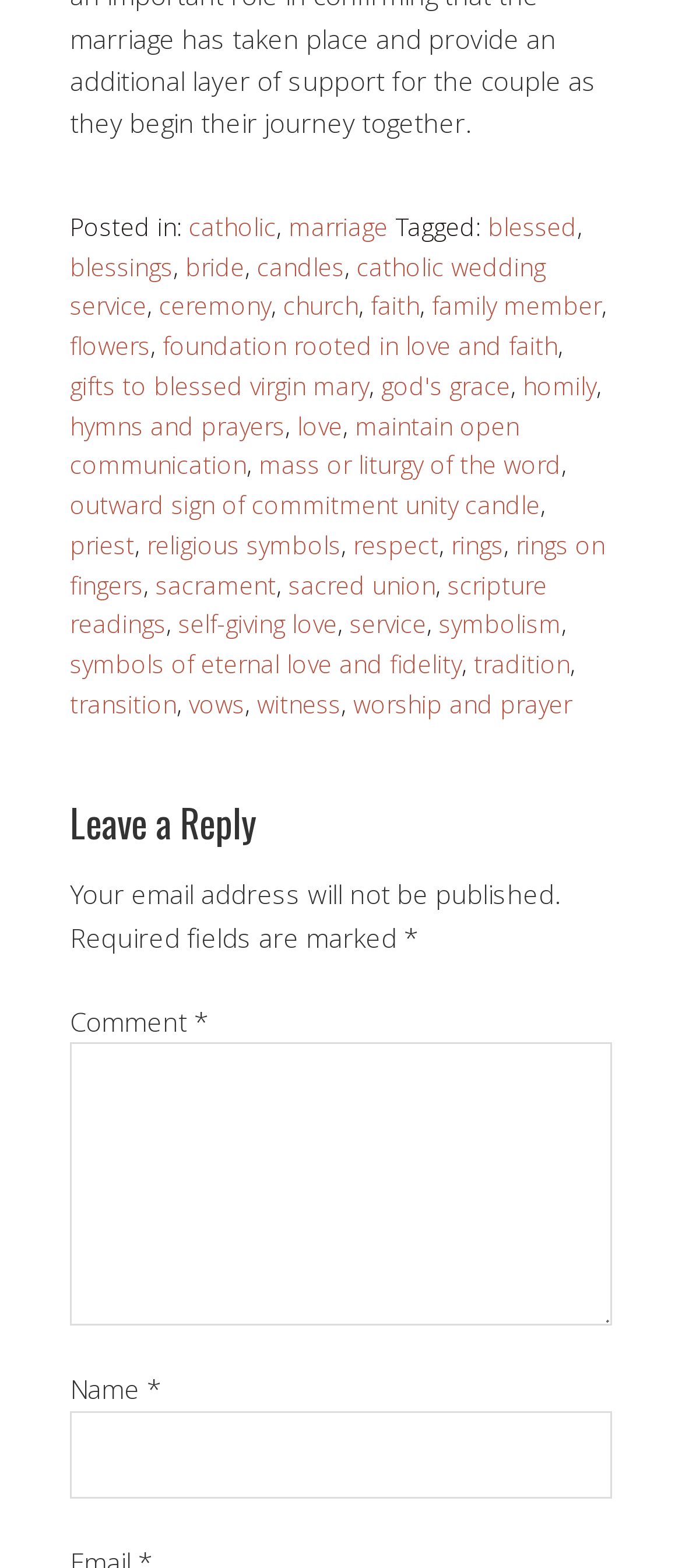Please mark the bounding box coordinates of the area that should be clicked to carry out the instruction: "Enter a comment".

[0.103, 0.665, 0.897, 0.846]